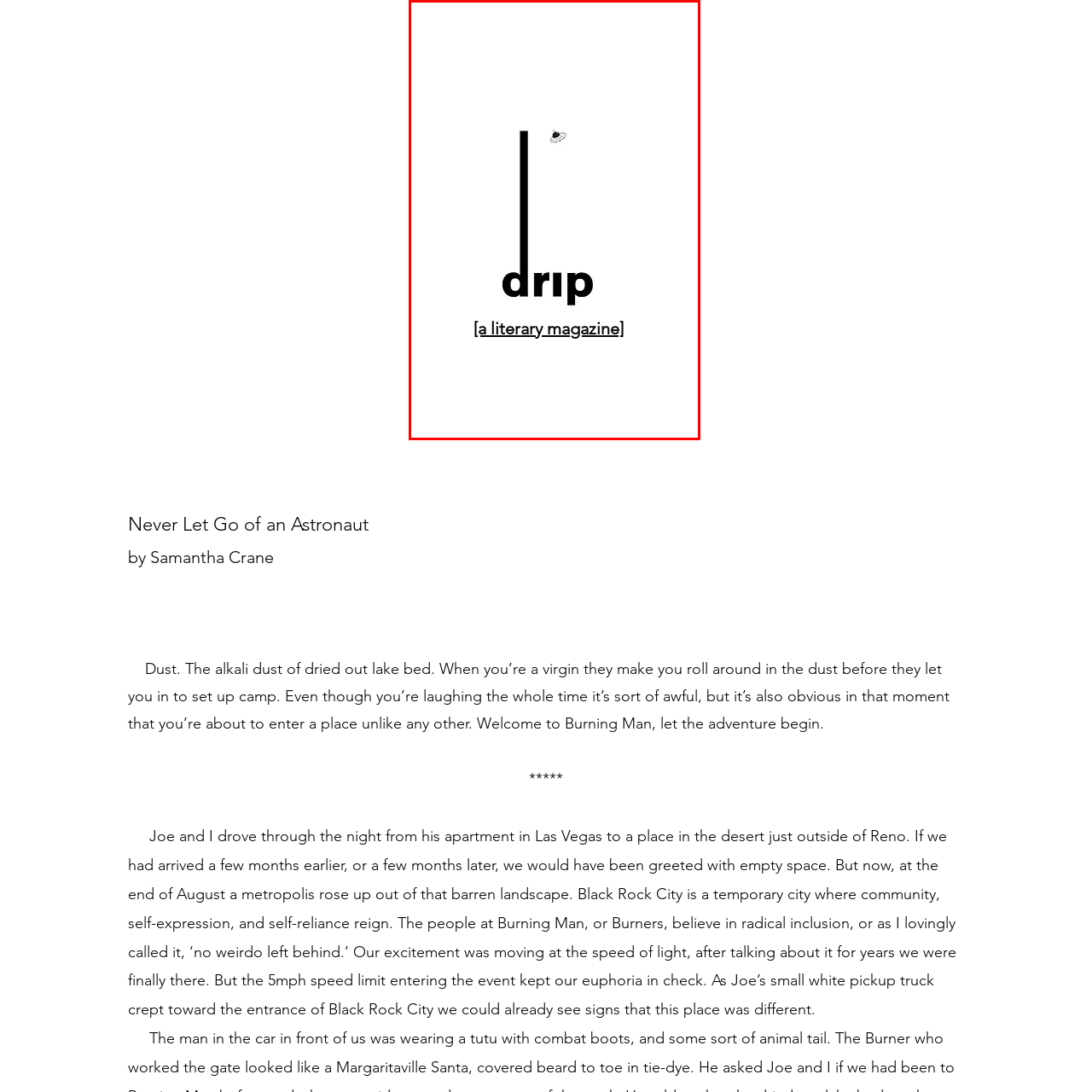Give a thorough and detailed explanation of the image enclosed by the red border.

The image showcases the logo of "drip," a literary magazine. The design features the word "drip" prominently, styled with a modern and minimalist font. Each letter is rendered in bold, black typography, emphasizing the creative essence of the publication. Above the letter "i," there is a small graphic depiction of a spacecraft, adding an artistic touch that suggests themes of exploration and imagination. Beneath the main title, the phrase "[a literary magazine]" is presented in a smaller font, further clarifying the identity of the publication. This clean and striking design reflects the magazine's focus on literature and potentially conveys a sense of adventure and innovation within its content.